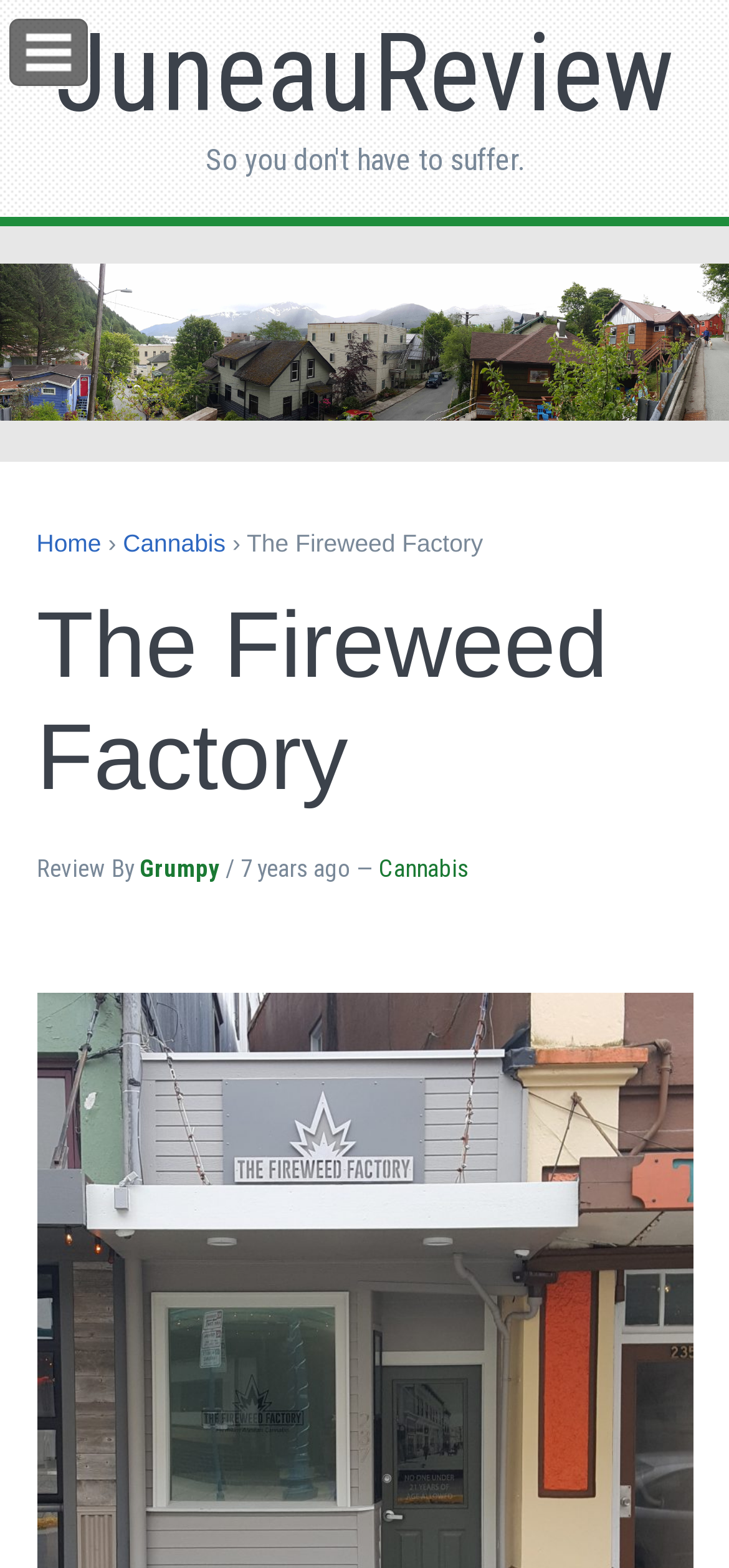What is the name of the website section?
Please answer the question with a single word or phrase, referencing the image.

JuneauReview